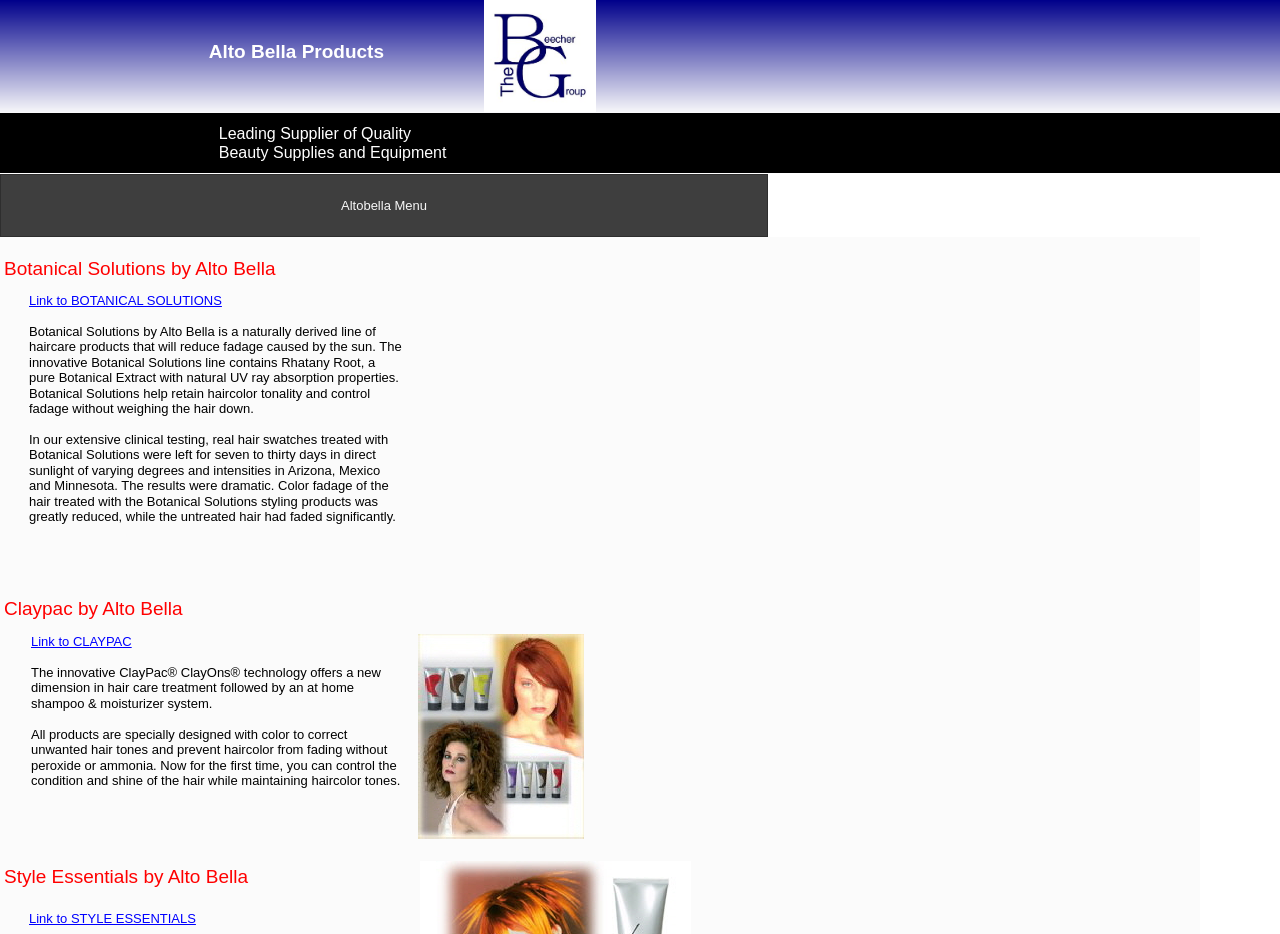What is the purpose of ClayPac technology?
Carefully analyze the image and provide a thorough answer to the question.

According to the webpage, the innovative ClayPac technology offers a new dimension in hair care treatment followed by an at-home shampoo and moisturizer system, which suggests that its purpose is to provide a comprehensive hair care treatment.